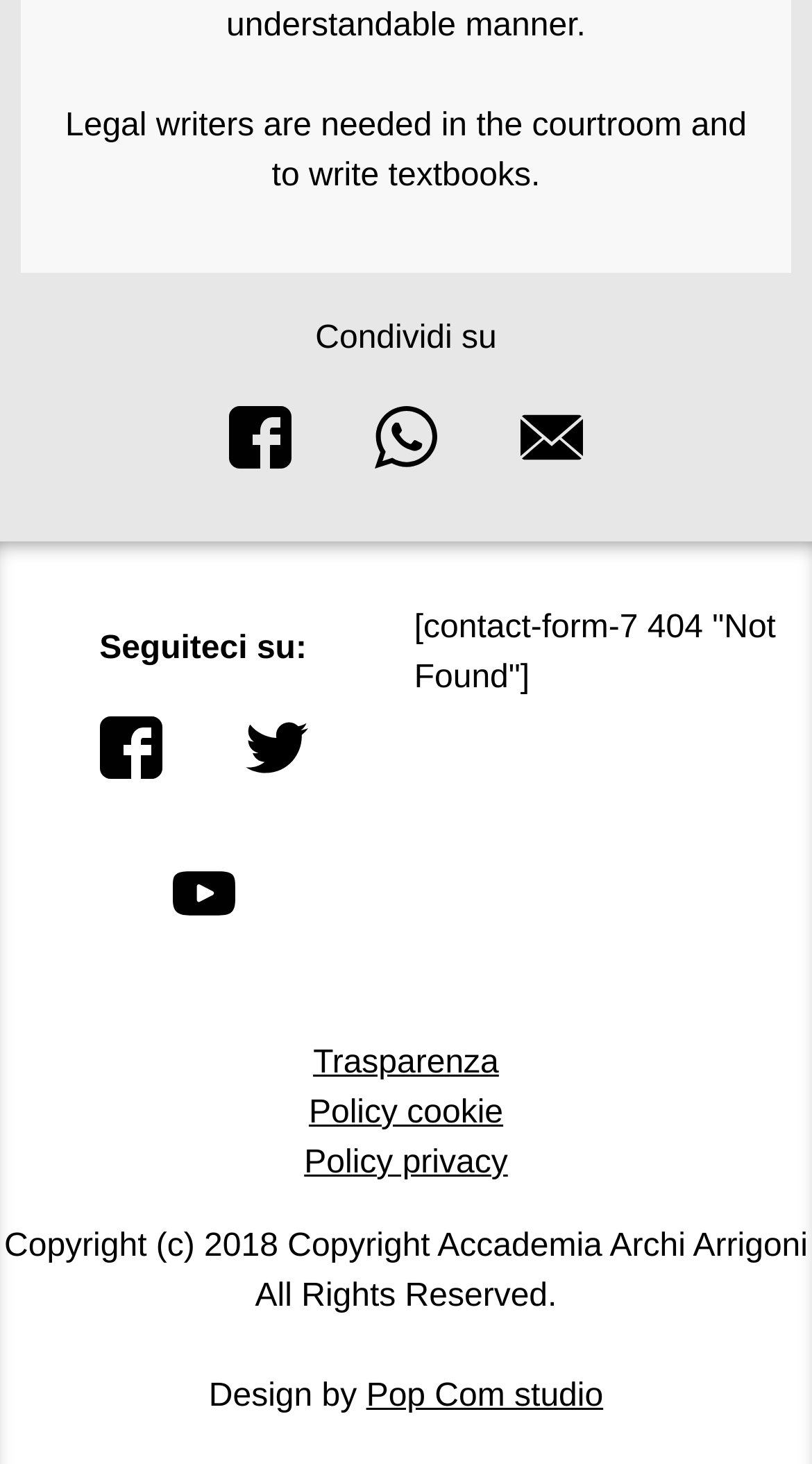Please identify the bounding box coordinates of the element's region that should be clicked to execute the following instruction: "Follow us on Twitter". The bounding box coordinates must be four float numbers between 0 and 1, i.e., [left, top, right, bottom].

[0.301, 0.489, 0.378, 0.532]